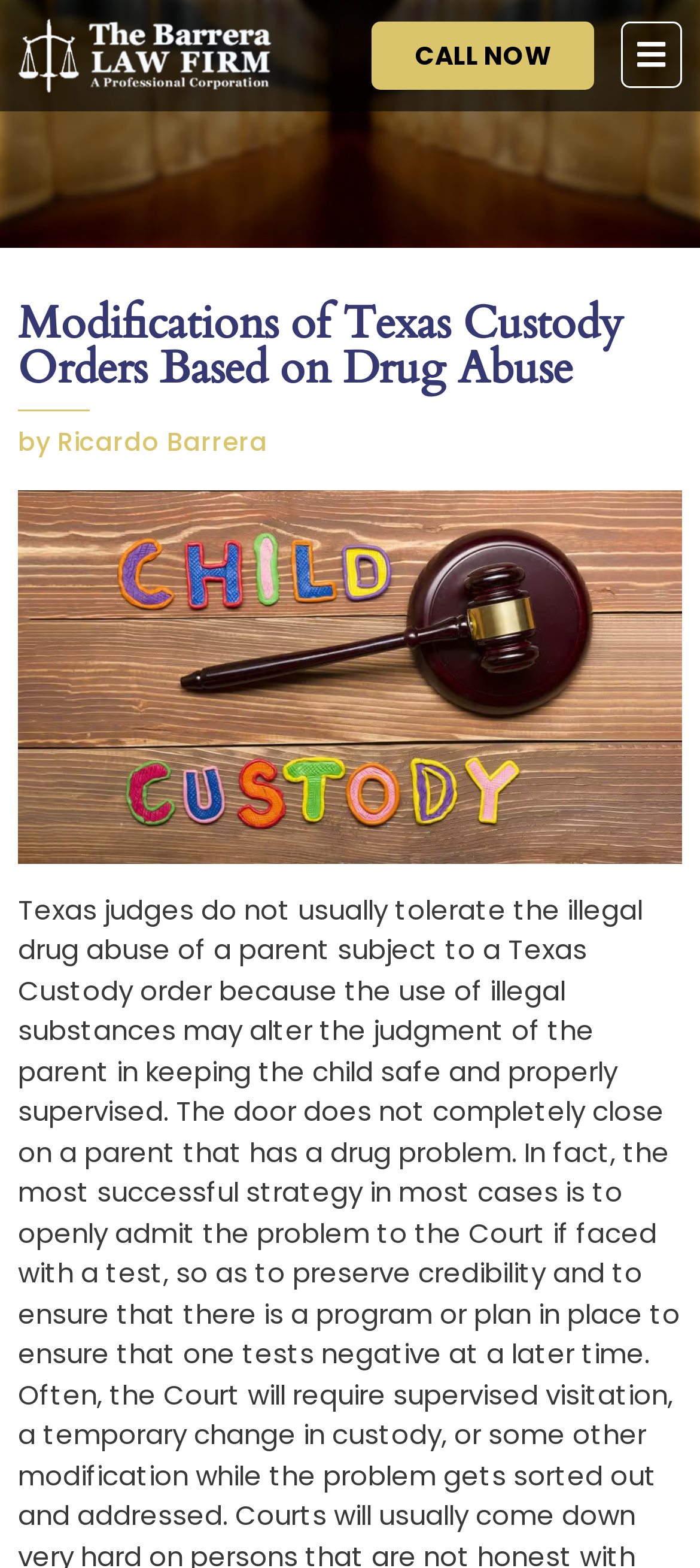Extract the bounding box coordinates of the UI element described: "aria-label="Barrera Lawfirm Home"". Provide the coordinates in the format [left, top, right, bottom] with values ranging from 0 to 1.

[0.026, 0.011, 0.39, 0.06]